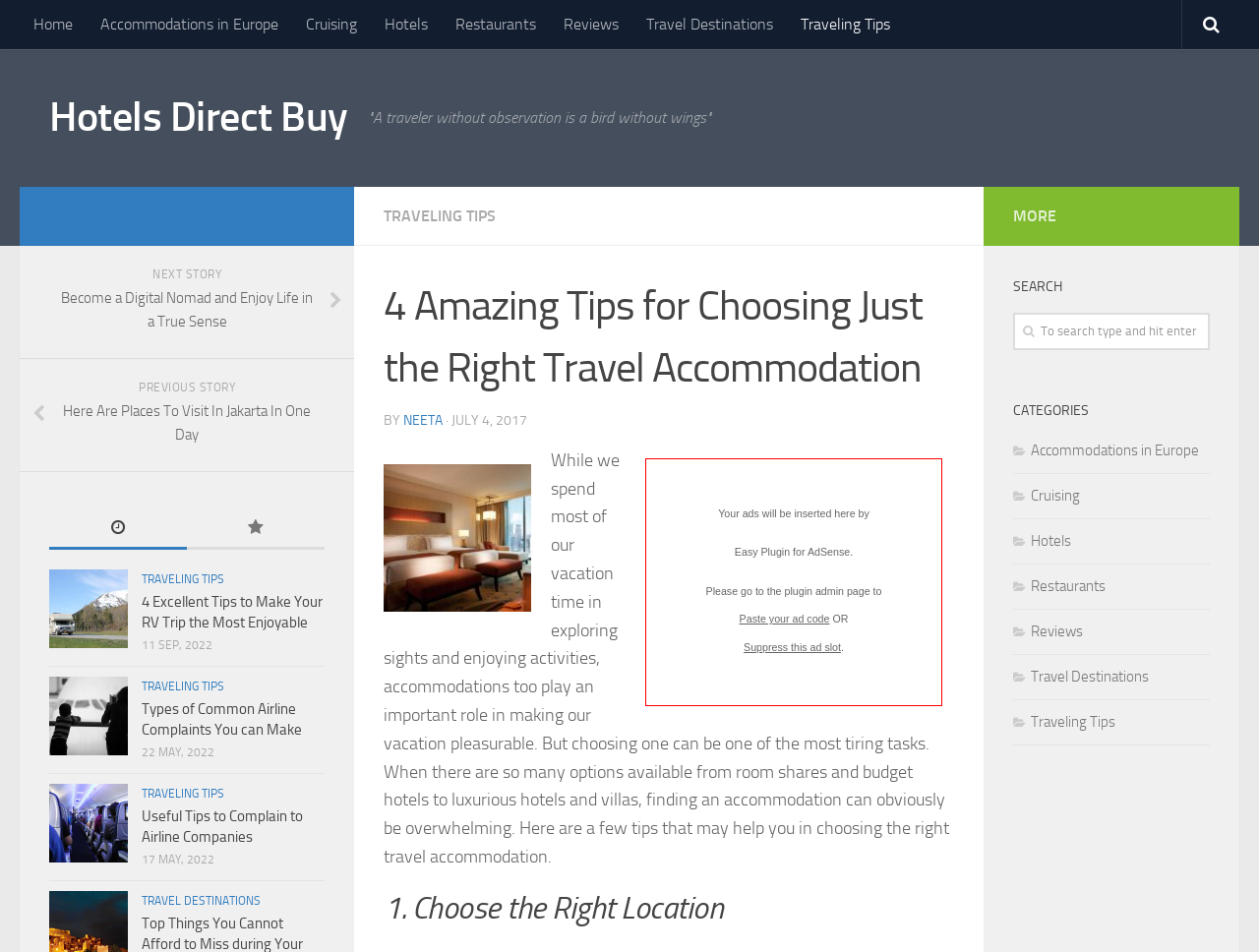Please locate the bounding box coordinates of the element that should be clicked to achieve the given instruction: "Read the article '4 Amazing Tips for Choosing Just the Right Travel Accommodation'".

[0.305, 0.289, 0.758, 0.419]